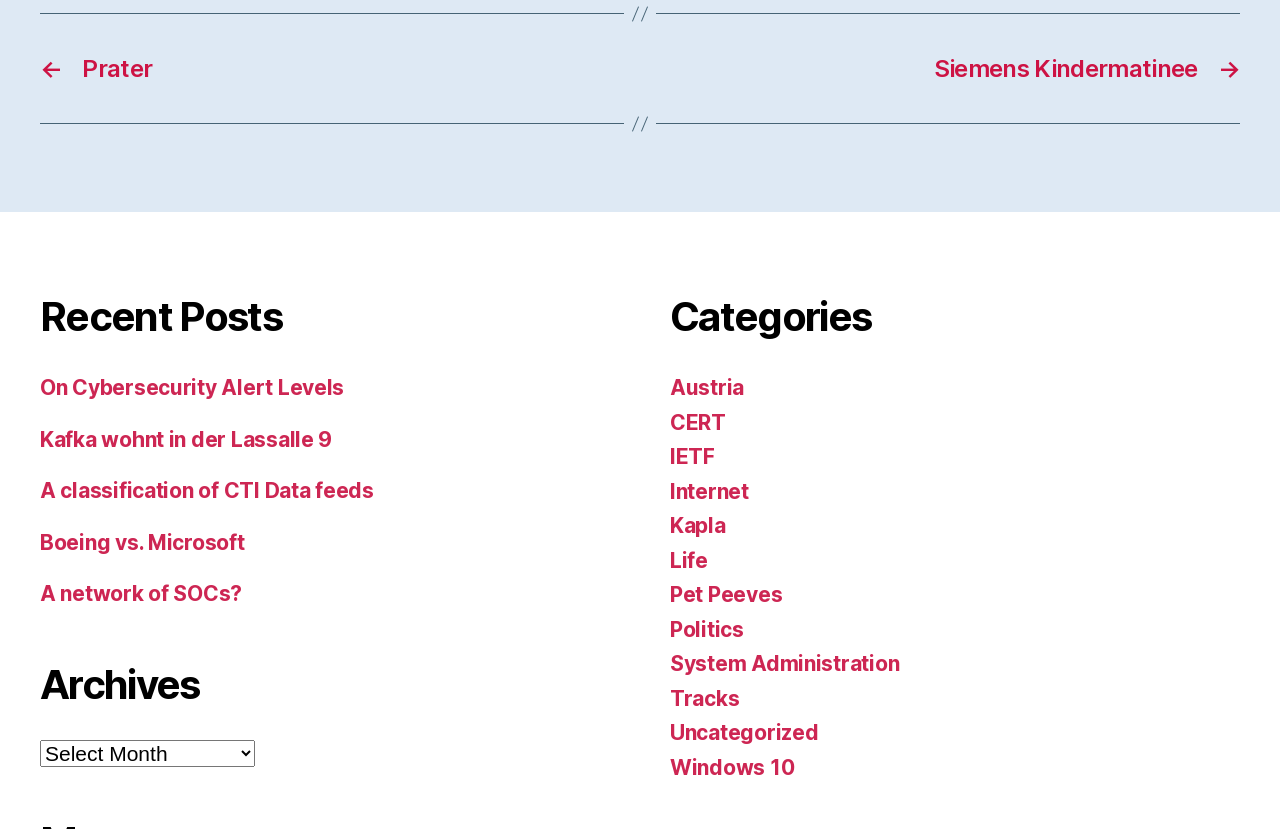How many posts are listed in the 'Recent Posts' section?
Based on the image, provide your answer in one word or phrase.

5